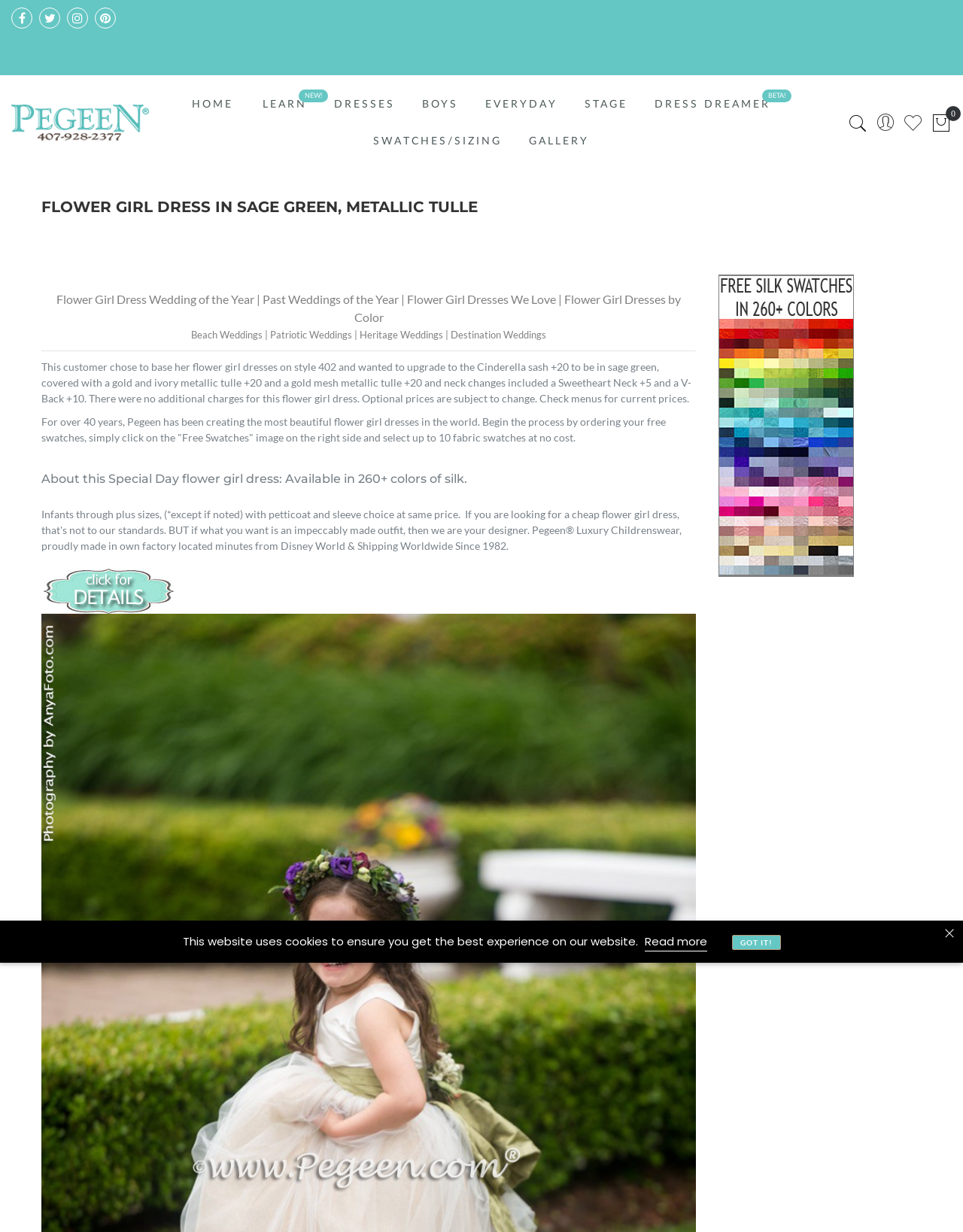Explain the webpage in detail, including its primary components.

This webpage is about a flower girl dress in sage green and metallic tulle, specifically Style 394 by Pegeen. At the top, there is a navigation bar with several links, including "HOME", "LEARN NEW!", "DRESSES", "BOYS", "EVERYDAY", "STAGE", and "DRESS DREAMER BETA!". Below the navigation bar, there is a heading that reads "FLOWER GIRL DRESS IN SAGE GREEN, METALLIC TULLE".

On the left side of the page, there is a section with several links related to flower girl dresses, including "Flower Girl Dress Wedding of the Year", "Past Weddings of the Year", "Flower Girl Dresses We Love", and "Flower Girl Dresses by Color". There are also links to specific types of weddings, such as "Beach Weddings", "Patriotic Weddings", and "Destination Weddings".

In the main content area, there is a description of the flower girl dress, including the customer's choices and upgrades, such as the Cinderella sash and metallic tulle. There is also a paragraph about Pegeen's experience in creating beautiful flower girl dresses and an invitation to order free swatches.

Below the description, there is a heading that reads "About this Special Day flower girl dress: Available in 260+ colors of silk." There are also two links, "Flower Girl Dress Details" and "Order Swatch", with accompanying images. The "Order Swatch" link is located on the right side of the page.

At the very top of the page, there is a notification about the website using cookies, with a "GOT IT!" button to dismiss it. There are also several social media links and a search icon at the top right corner of the page.